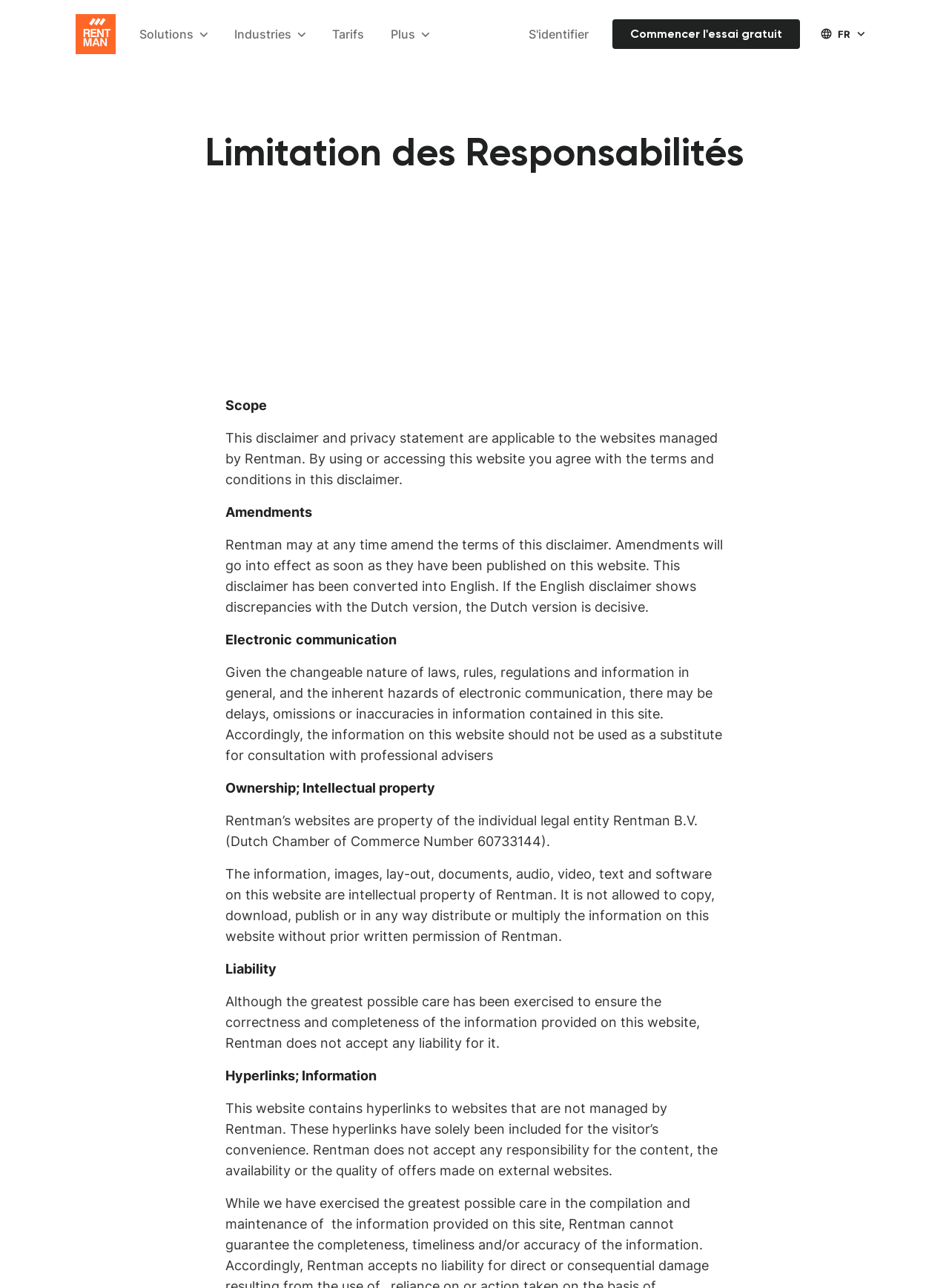What is the purpose of this webpage?
Carefully analyze the image and provide a detailed answer to the question.

The webpage contains a lot of text about disclaimer, privacy statement, and terms and conditions, which suggests that the purpose of this webpage is to provide information about the disclaimer and privacy statement of Rentman.